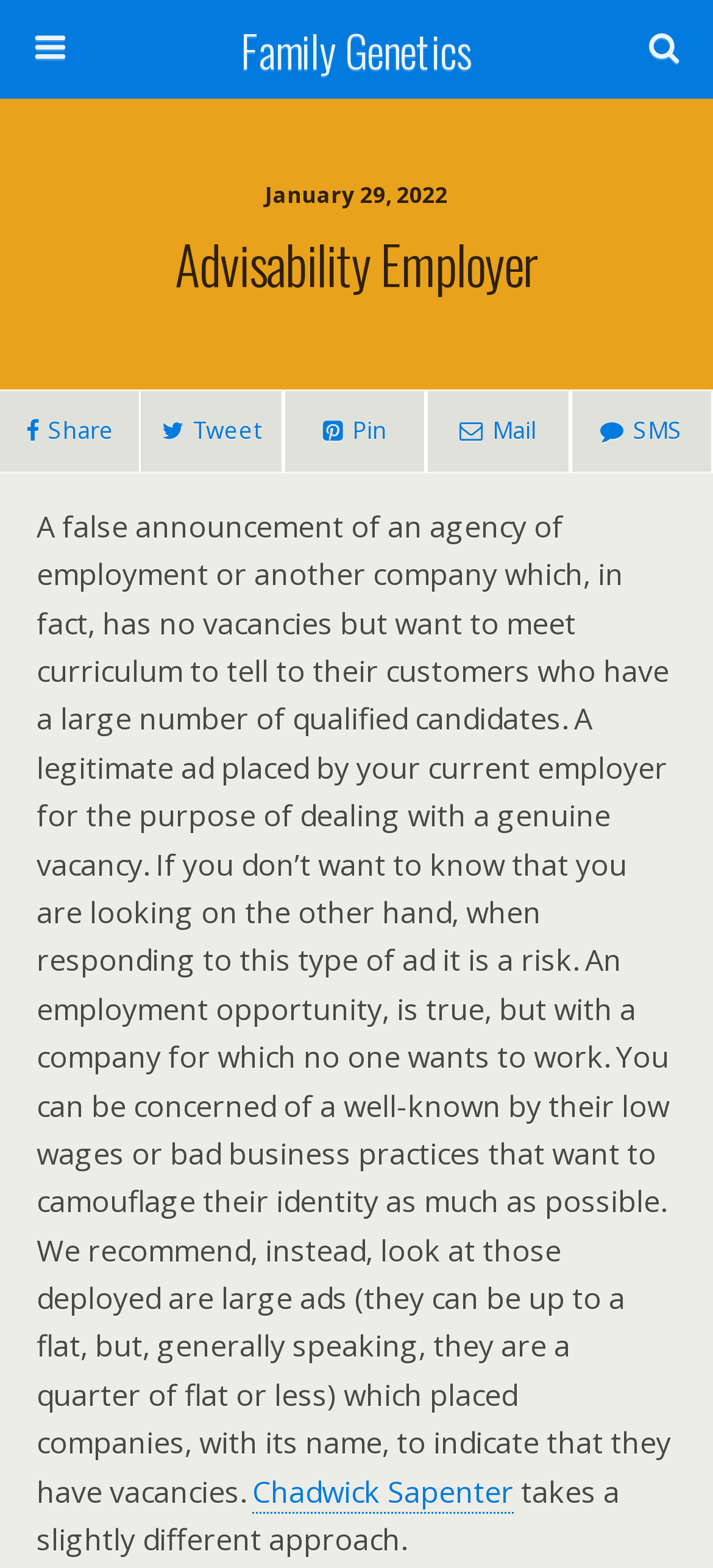Provide the bounding box coordinates of the HTML element this sentence describes: "Pin". The bounding box coordinates consist of four float numbers between 0 and 1, i.e., [left, top, right, bottom].

[0.397, 0.249, 0.598, 0.302]